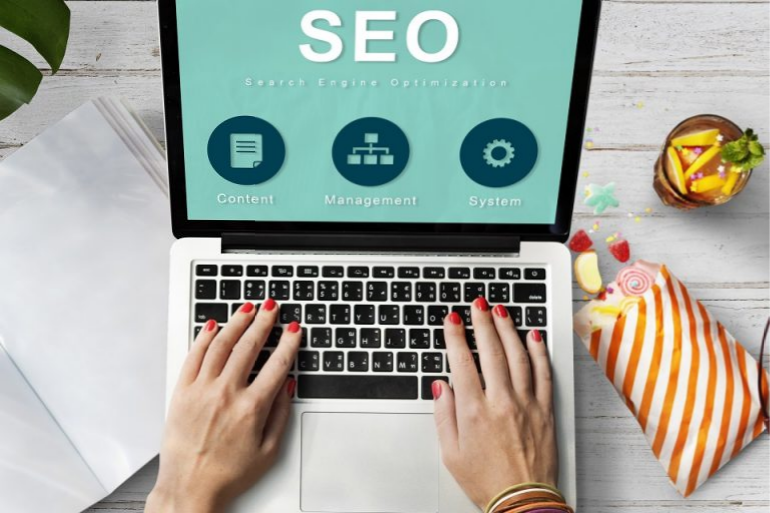Using the information shown in the image, answer the question with as much detail as possible: What is the color of the person's nails?

The caption explicitly states that the person has 'manicured red nails', indicating that the color of the person's nails is red.